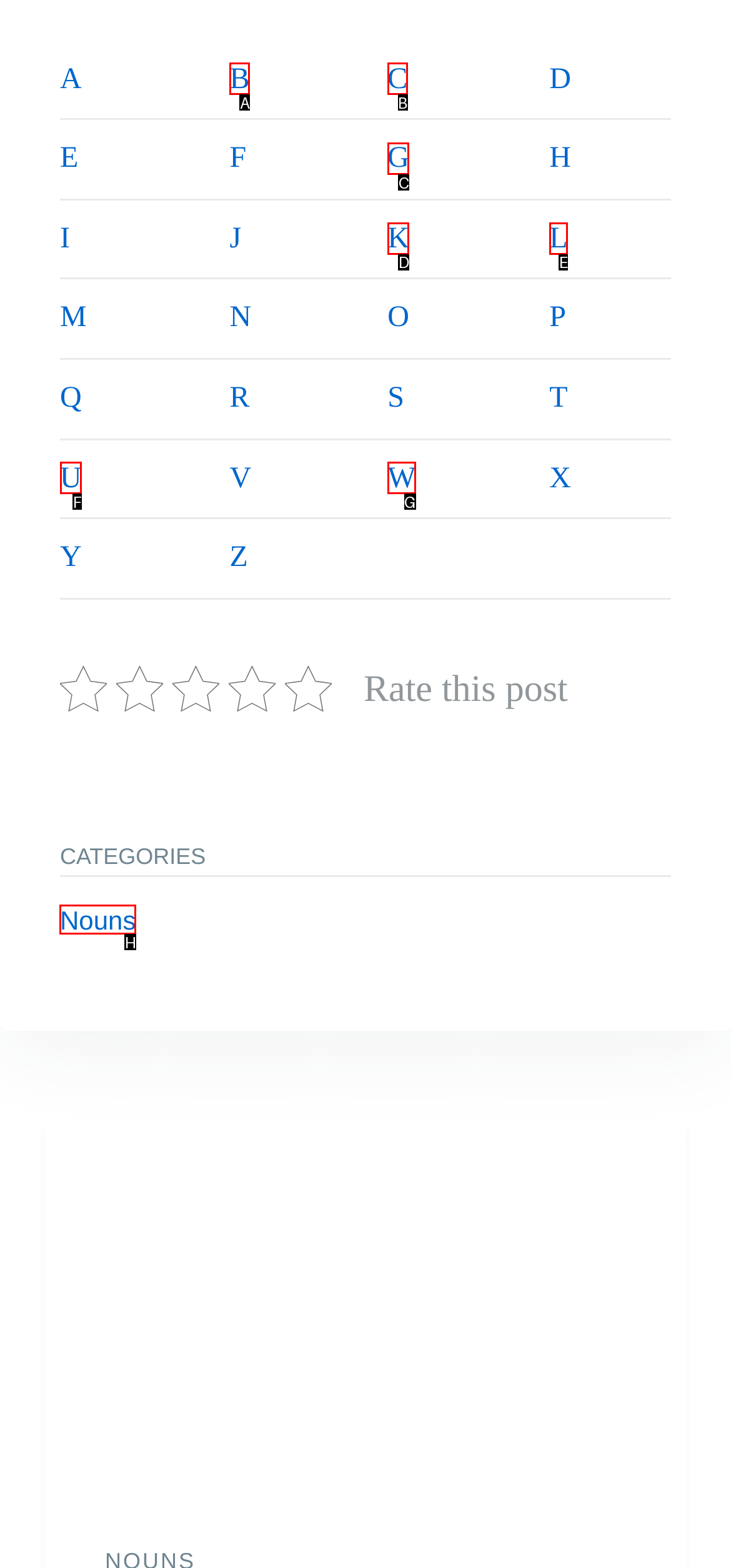Tell me which one HTML element you should click to complete the following task: Click on the link to Connecticut sheet music
Answer with the option's letter from the given choices directly.

None